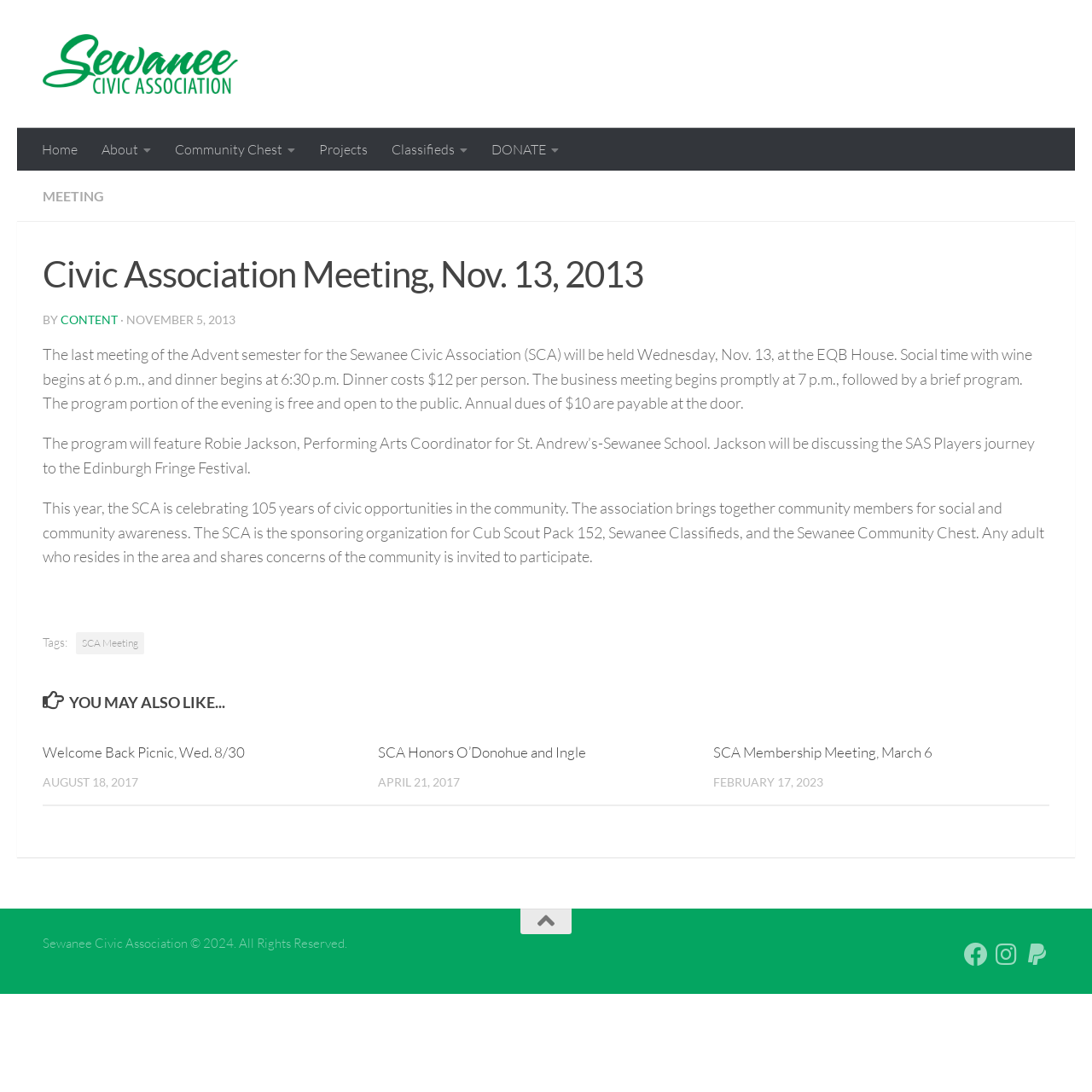Given the element description "Skip to content" in the screenshot, predict the bounding box coordinates of that UI element.

[0.003, 0.003, 0.123, 0.041]